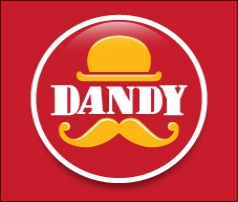What is sitting atop the word 'DANDY'?
Please provide a comprehensive answer to the question based on the webpage screenshot.

The design includes a playful yellow bowler hat sitting atop the word 'DANDY', which adds a touch of whimsy to the logo.